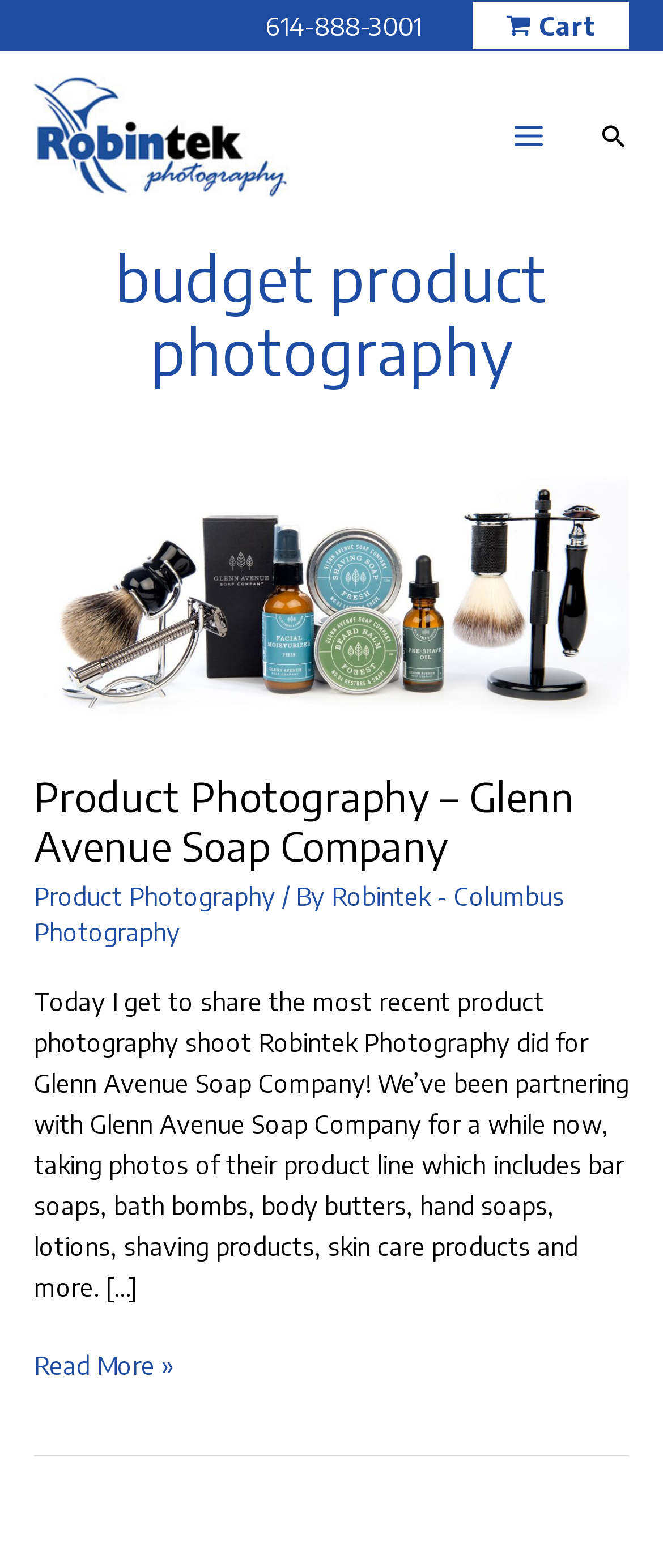Please identify the bounding box coordinates of the element's region that should be clicked to execute the following instruction: "go to Robintek Columbus Photography homepage". The bounding box coordinates must be four float numbers between 0 and 1, i.e., [left, top, right, bottom].

[0.051, 0.075, 0.436, 0.094]